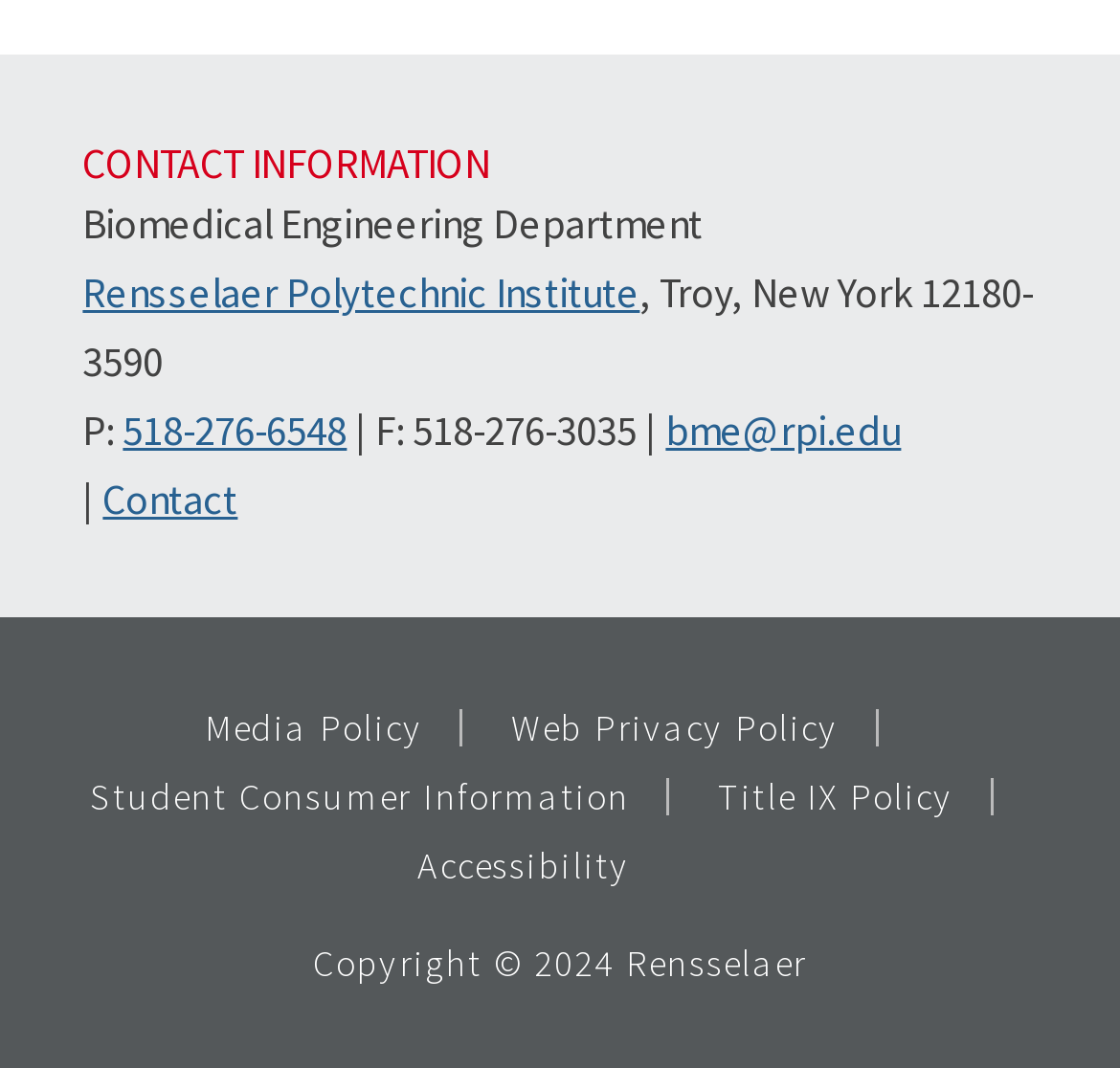Reply to the question with a brief word or phrase: What is the email address of the Biomedical Engineering Department?

bme@rpi.edu